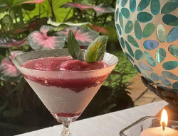Thoroughly describe everything you see in the image.

The image showcases an elegantly presented dessert cocktail, featuring a layered concoction served in a classic martini glass. The drink is visually appealing with a smooth, creamy base topped with a vibrant raspberry or hibiscus swirl, adorned with mint leaves for a touch of freshness. In the background, a softly glowing candle adds a warm ambiance, while lush green plants and colorful leaves create a serene and inviting atmosphere. This delightful drink is associated with "Jamee’s Frozen Hibiscus Gimlet," highlighting its refreshing qualities, making it a perfect choice for enjoying on warm evenings or special occasions.